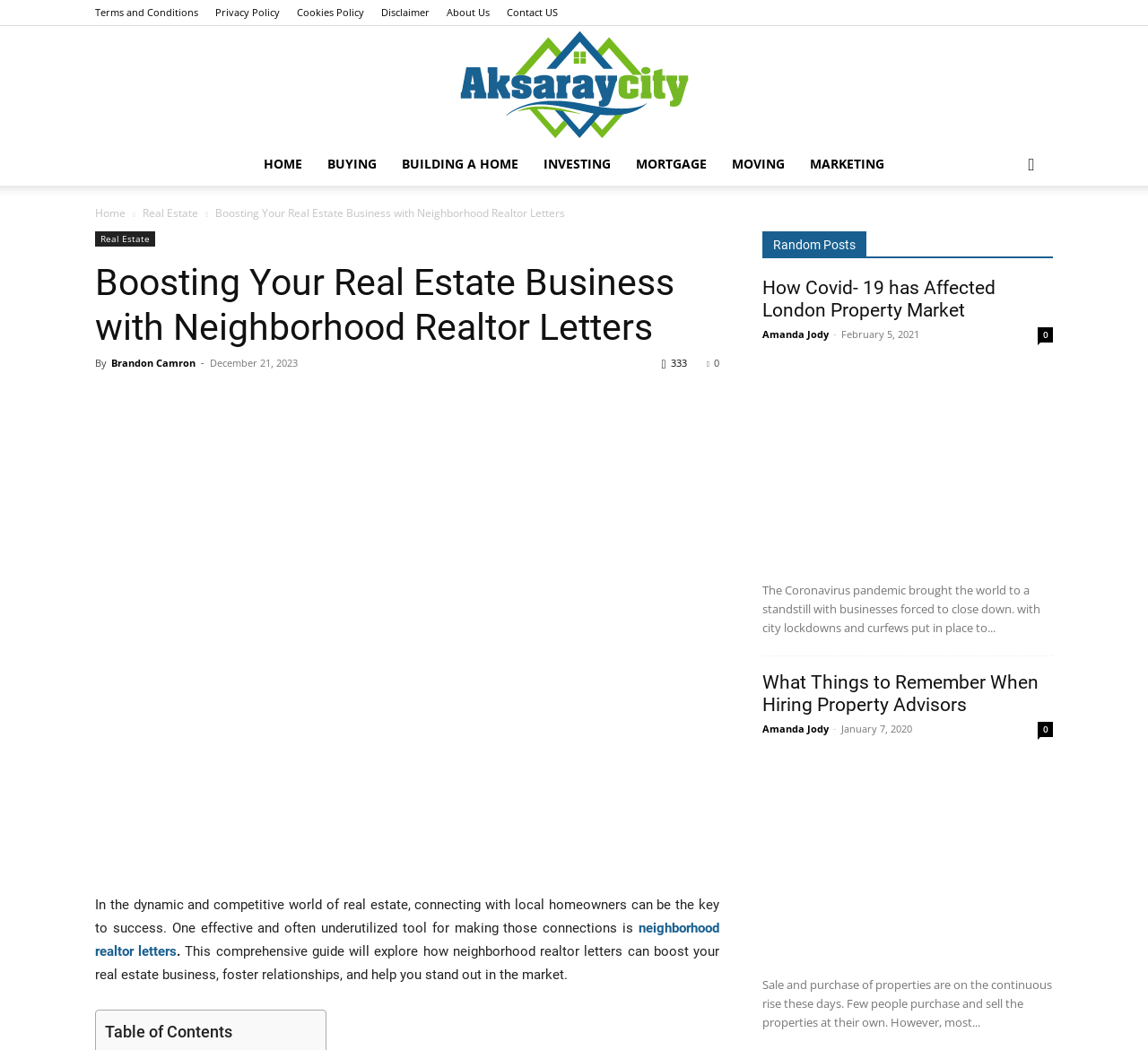What is the date of the article 'Working with Estate Agents in East Belfast to Sell Your Home...'?
Please respond to the question with as much detail as possible.

I found the date by looking at the time element associated with the article 'Working with Estate Agents in East Belfast to Sell Your Home...', which says 'July 24, 2019'.